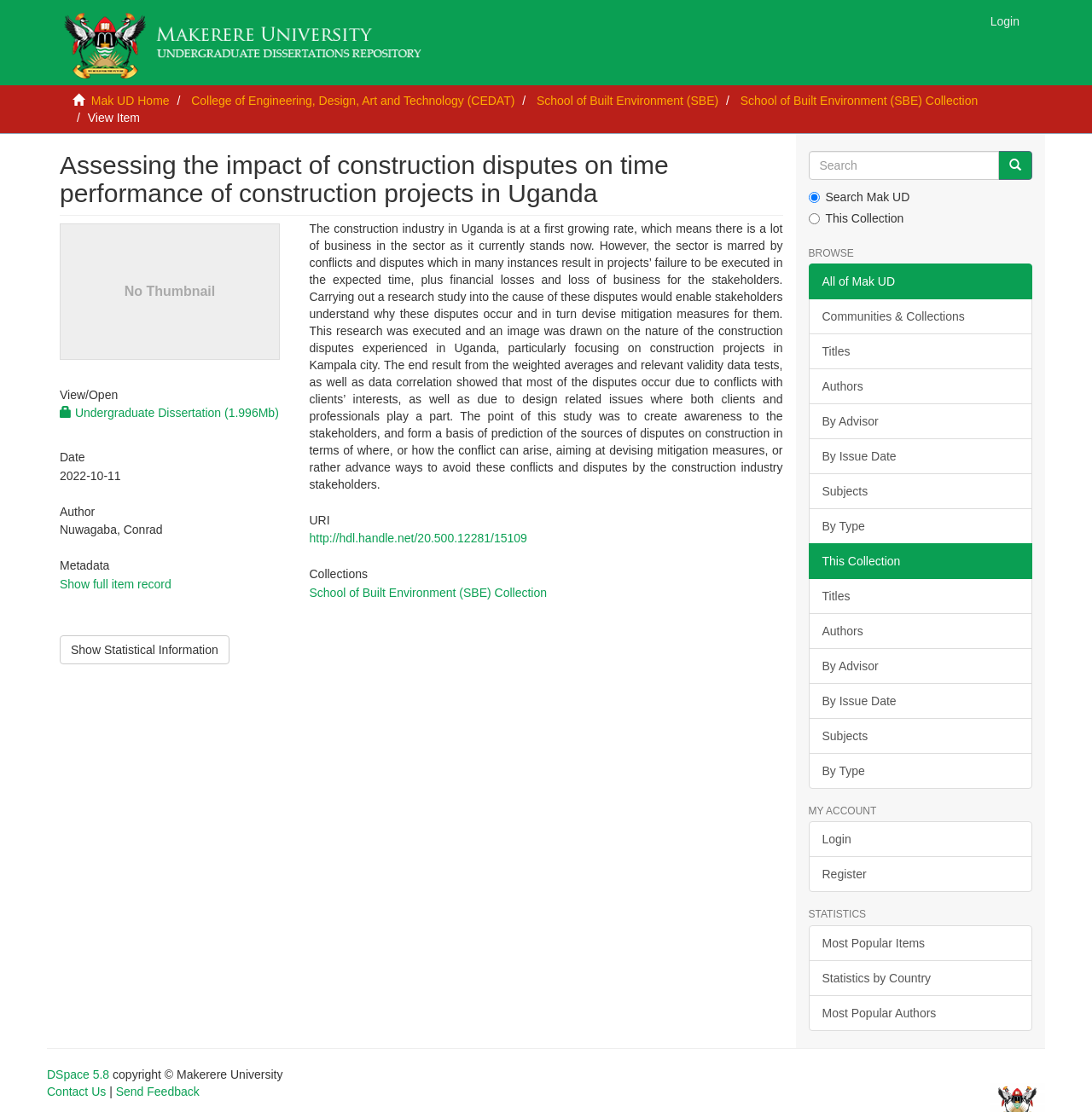Please answer the following query using a single word or phrase: 
What is the date of the dissertation?

2022-10-11